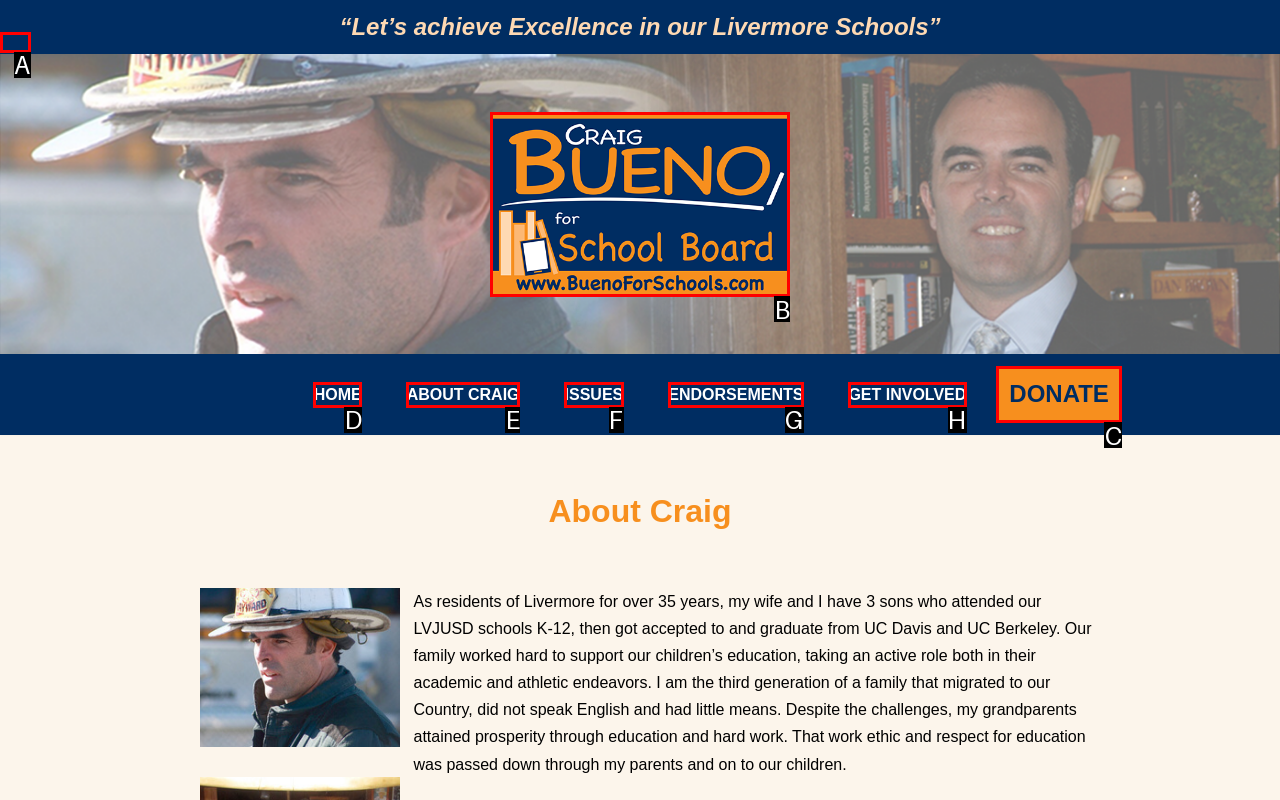For the task: Click on the 'Craig Bueno for Livermore Valley Schools' link, identify the HTML element to click.
Provide the letter corresponding to the right choice from the given options.

B